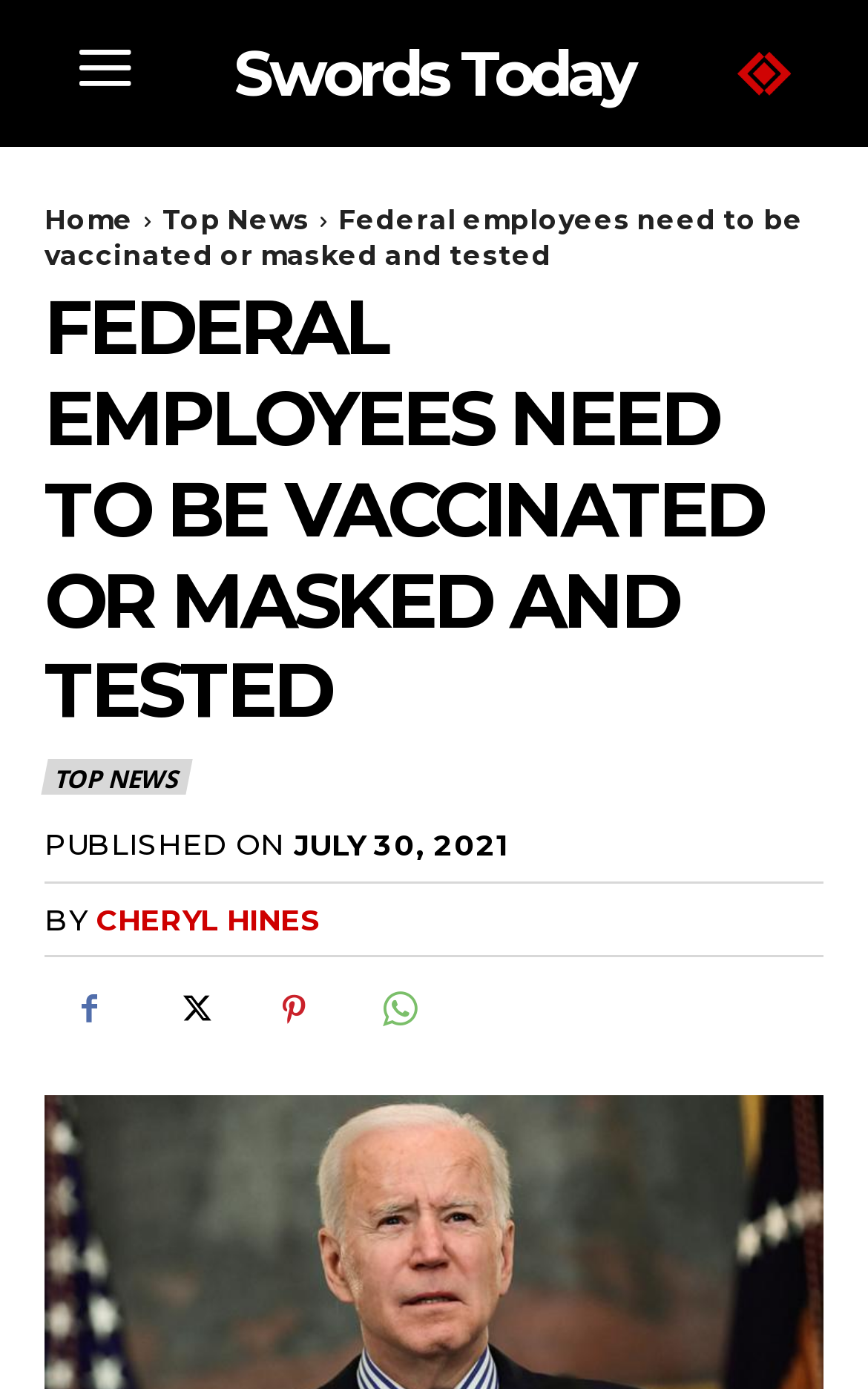Indicate the bounding box coordinates of the element that must be clicked to execute the instruction: "Go to Home". The coordinates should be given as four float numbers between 0 and 1, i.e., [left, top, right, bottom].

[0.051, 0.146, 0.154, 0.17]